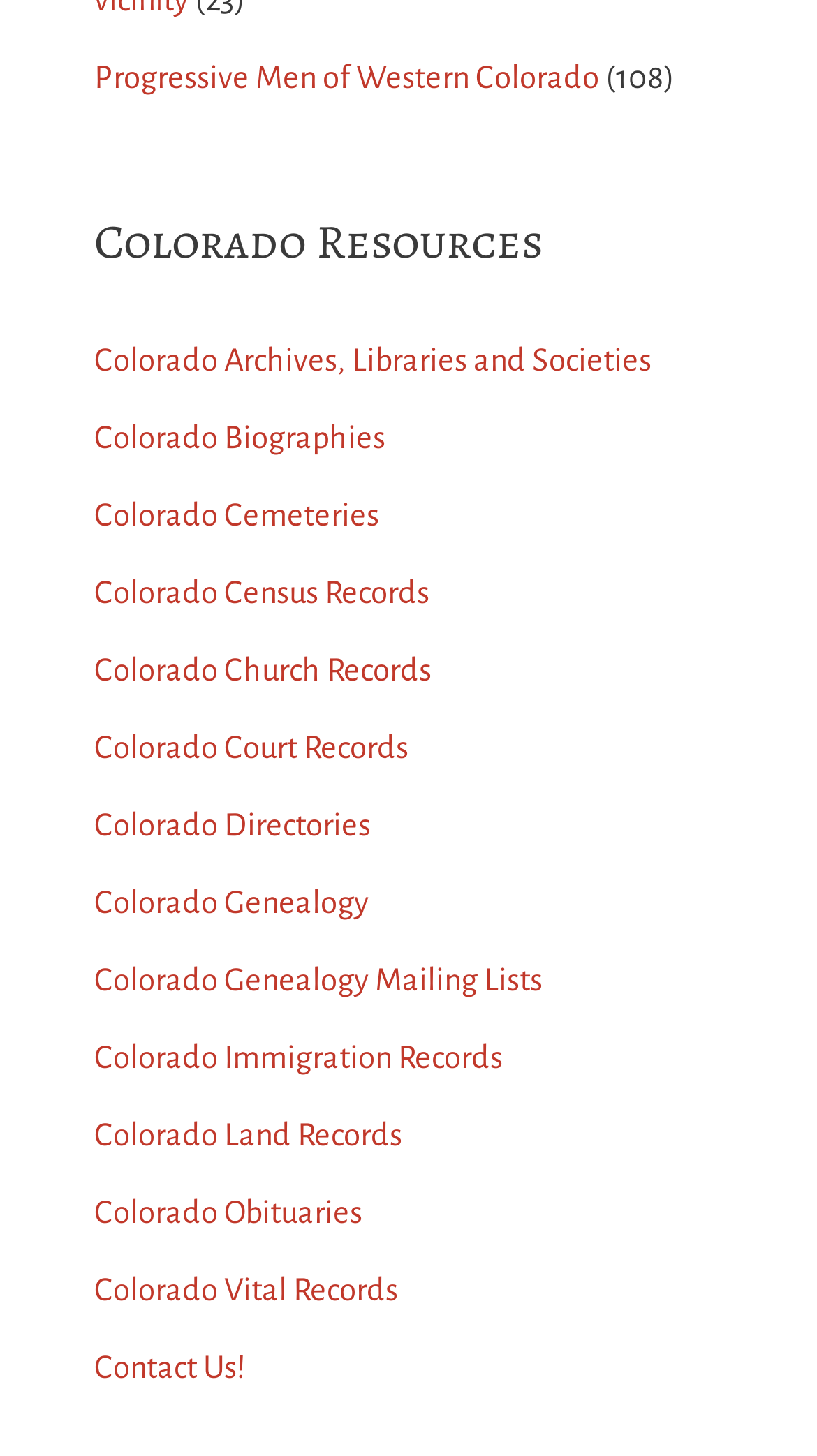Find the bounding box of the UI element described as: "Amazon Prime". The bounding box coordinates should be given as four float values between 0 and 1, i.e., [left, top, right, bottom].

None